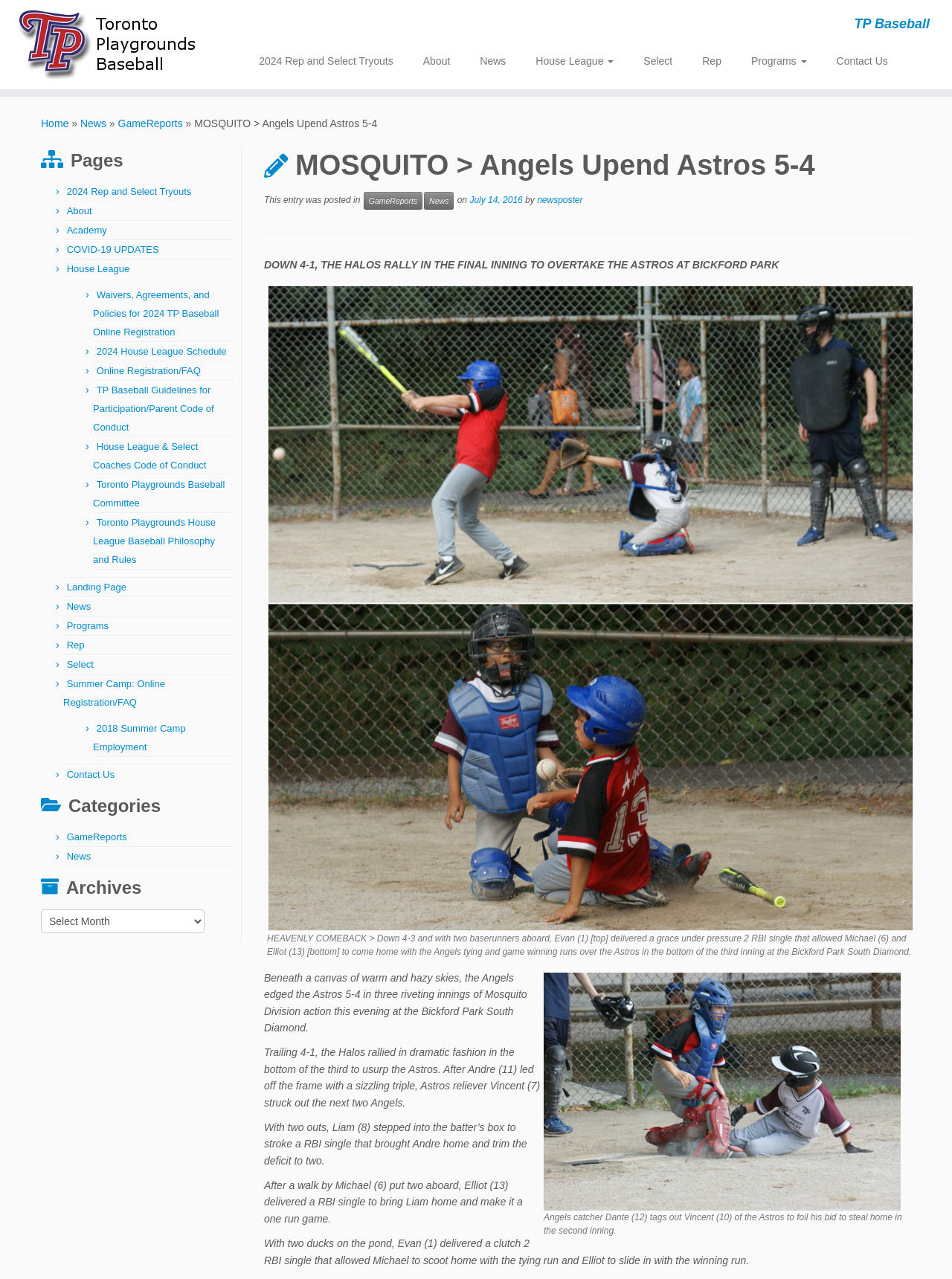Locate the bounding box coordinates of the area that needs to be clicked to fulfill the following instruction: "Click on the 'Home' link". The coordinates should be in the format of four float numbers between 0 and 1, namely [left, top, right, bottom].

[0.043, 0.092, 0.072, 0.101]